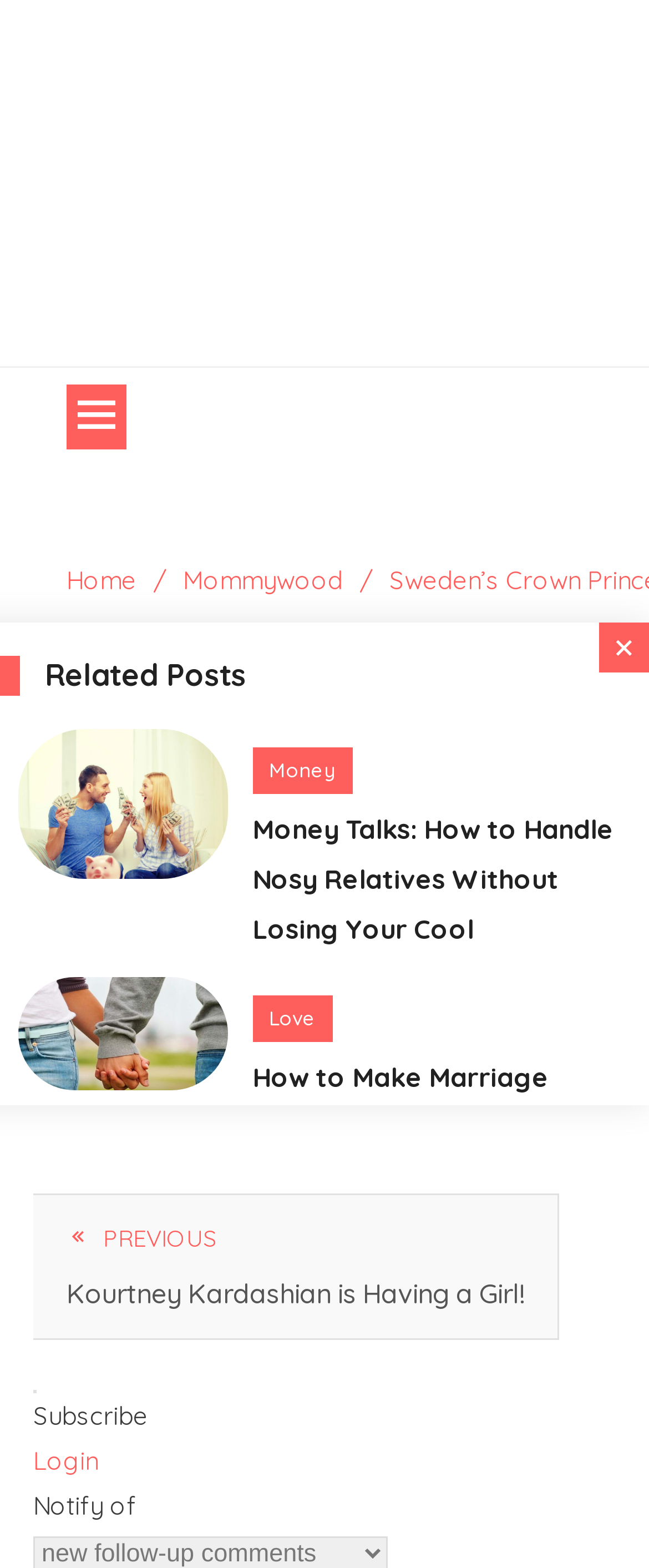Show the bounding box coordinates of the region that should be clicked to follow the instruction: "Read more about 'Princess Victoria'."

[0.177, 0.469, 0.477, 0.489]